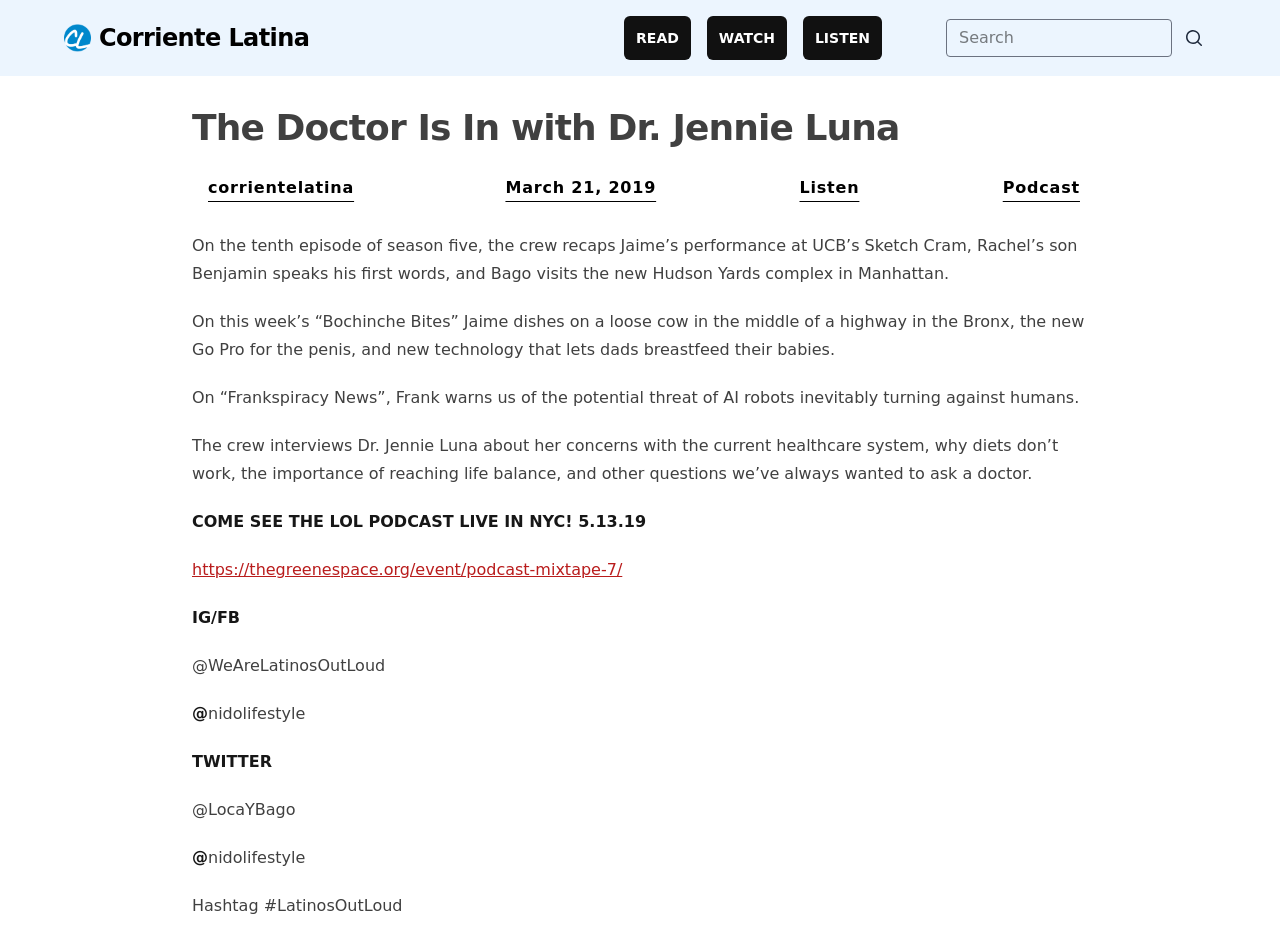Identify the bounding box coordinates of the HTML element based on this description: "aria-label="Submit search"".

[0.916, 0.024, 0.95, 0.058]